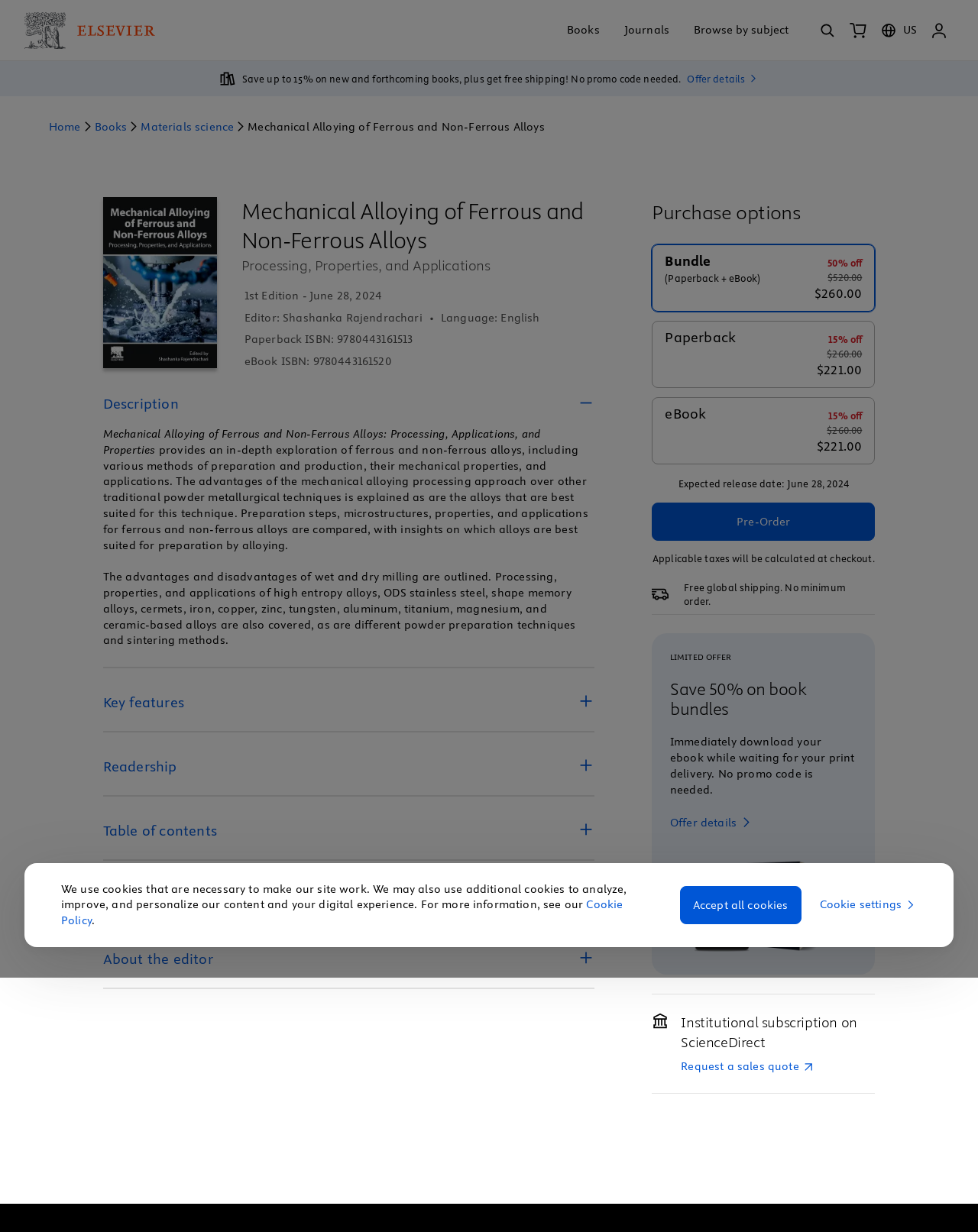Find the bounding box coordinates of the element to click in order to complete this instruction: "Request a sales quote". The bounding box coordinates must be four float numbers between 0 and 1, denoted as [left, top, right, bottom].

[0.696, 0.859, 0.833, 0.872]